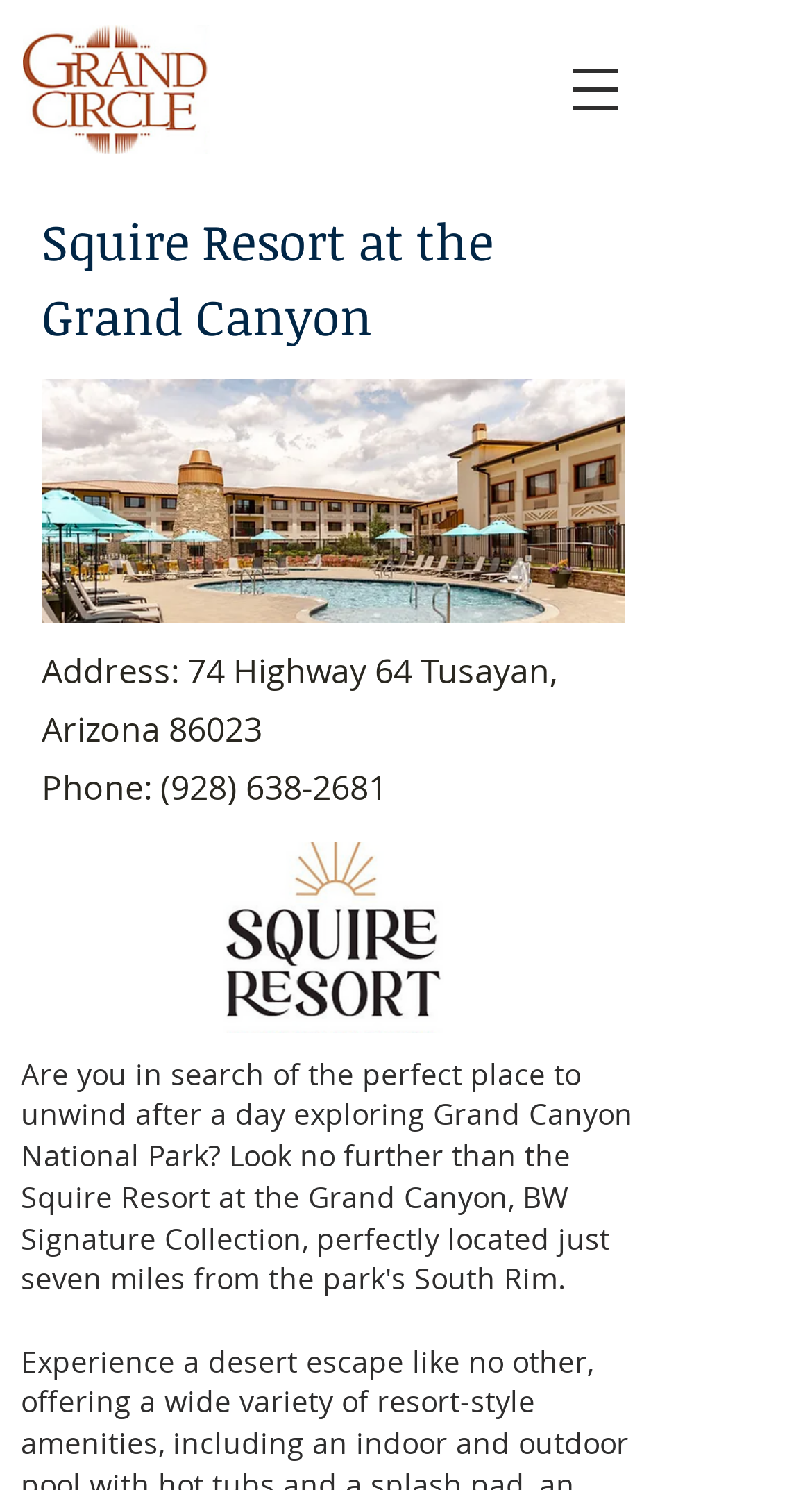What is the address of the resort?
Answer the question with as much detail as you can, using the image as a reference.

I found the address by examining the StaticText element with the text 'Address: 74 Highway 64 Tusayan, Arizona 86023' which is located below the main heading and image of the resort.